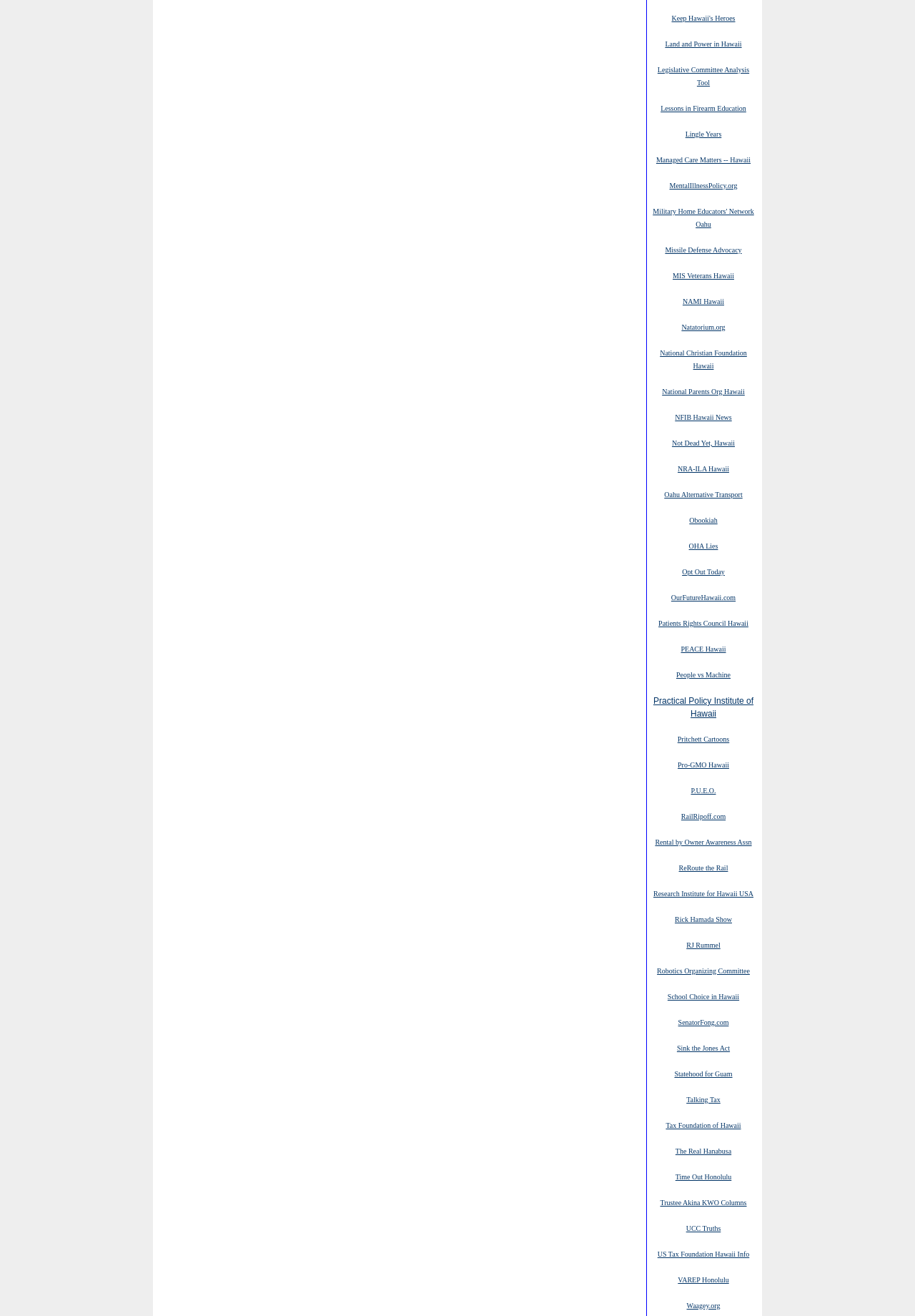Answer the question below with a single word or a brief phrase: 
How many links are on the webpage?

43